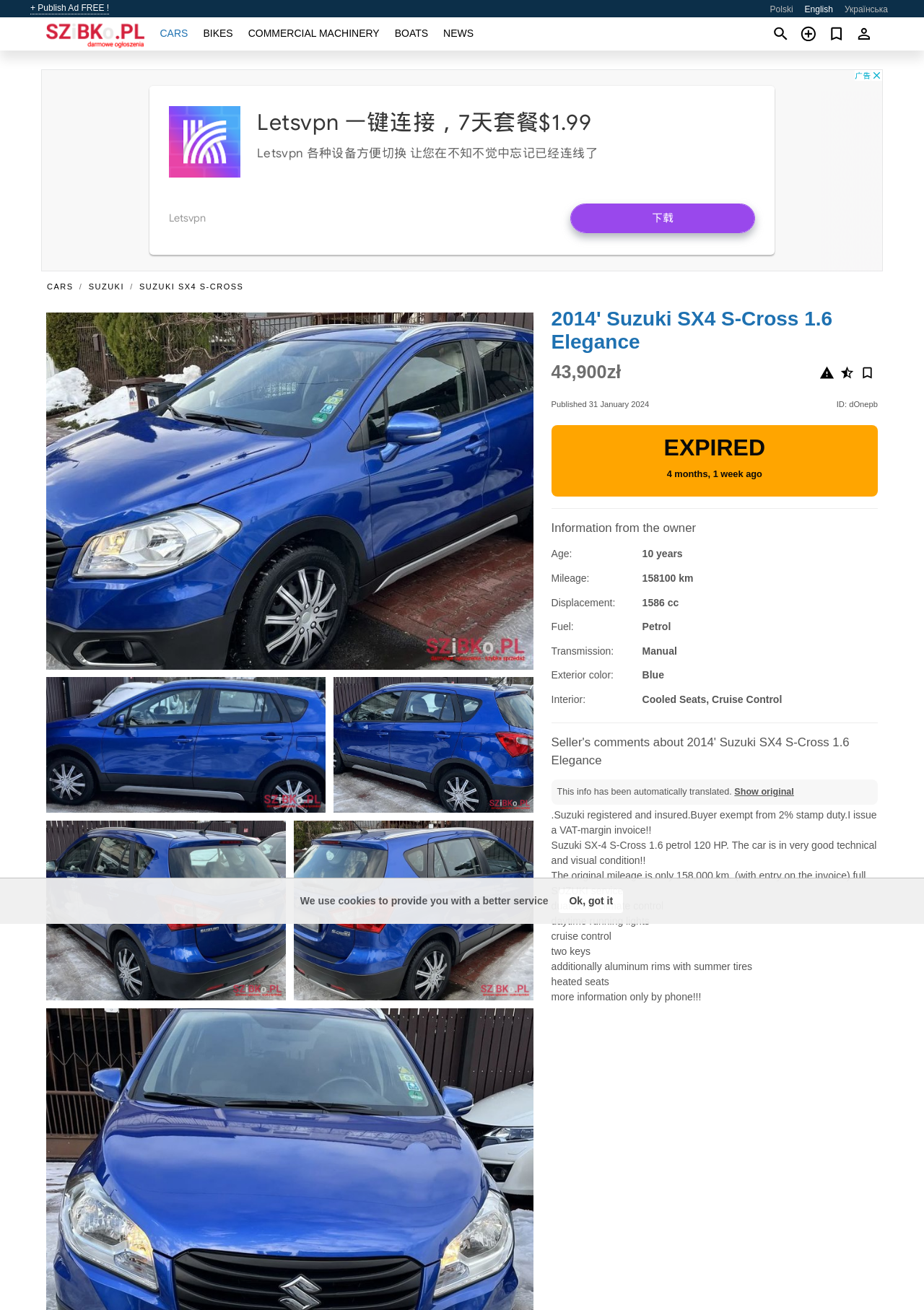From the image, can you give a detailed response to the question below:
How many keys are available with the car?

The number of keys available with the car is mentioned in the seller's comments section, where it is stated that the car comes with 'two keys'.